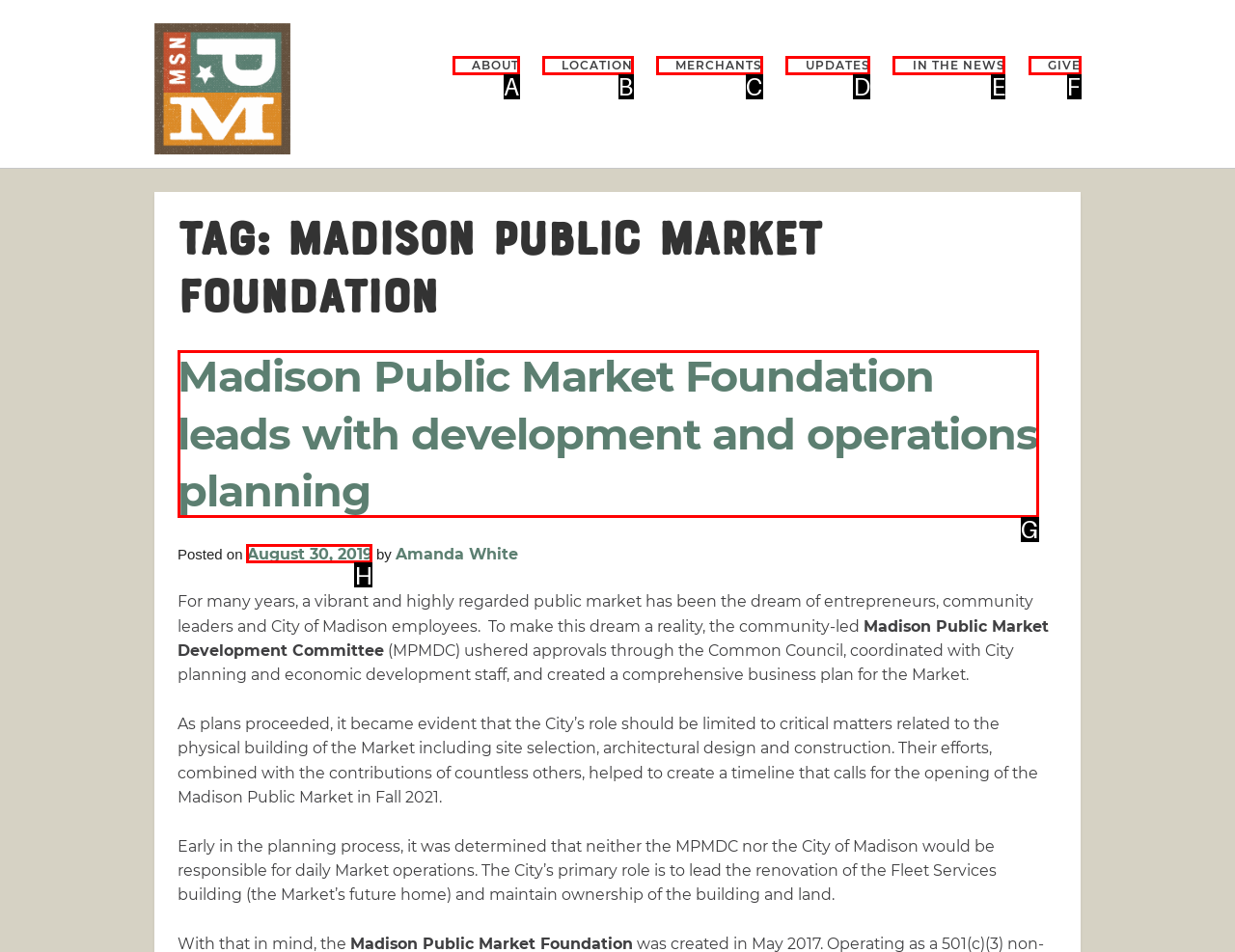Choose the letter that best represents the description: parent_node: Search for: value="Search". Answer with the letter of the selected choice directly.

None